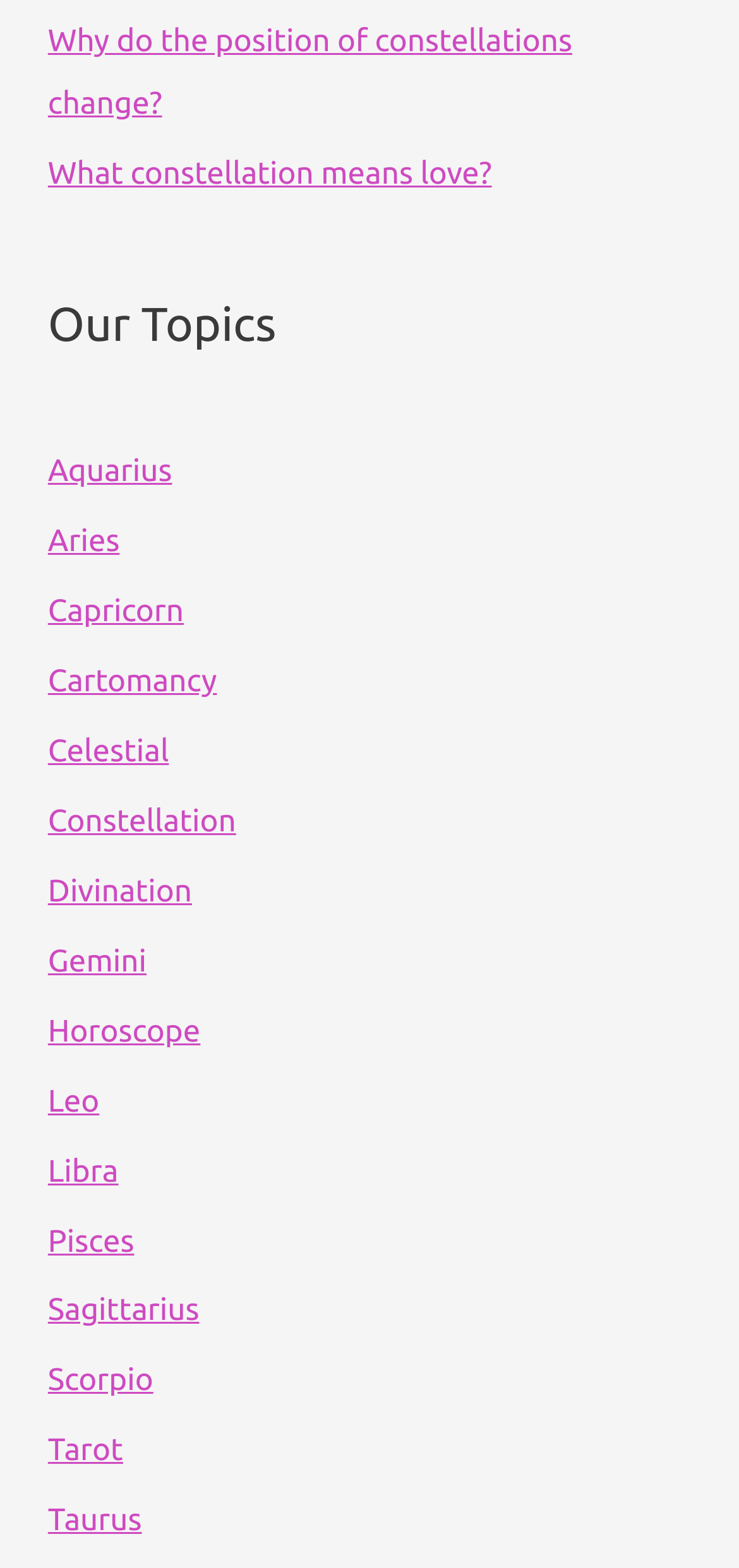Identify the bounding box of the UI component described as: "What constellation means love?".

[0.065, 0.1, 0.665, 0.122]